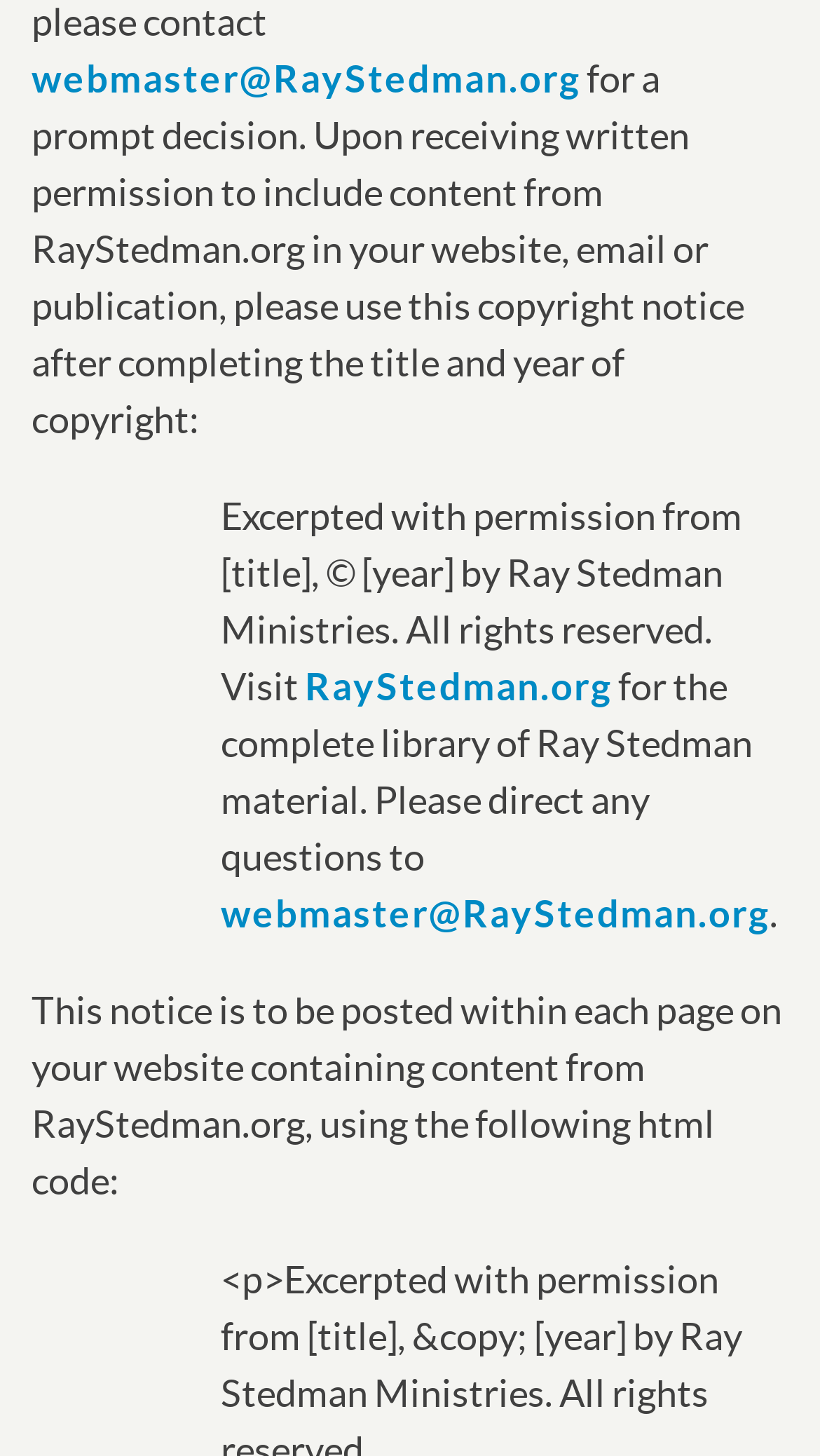Who is the author of the content?
Based on the visual information, provide a detailed and comprehensive answer.

I inferred this by reading the StaticText elements, which mention 'Ray Stedman Ministries' and 'RayStedman.org', suggesting that Ray Stedman is the author of the content.